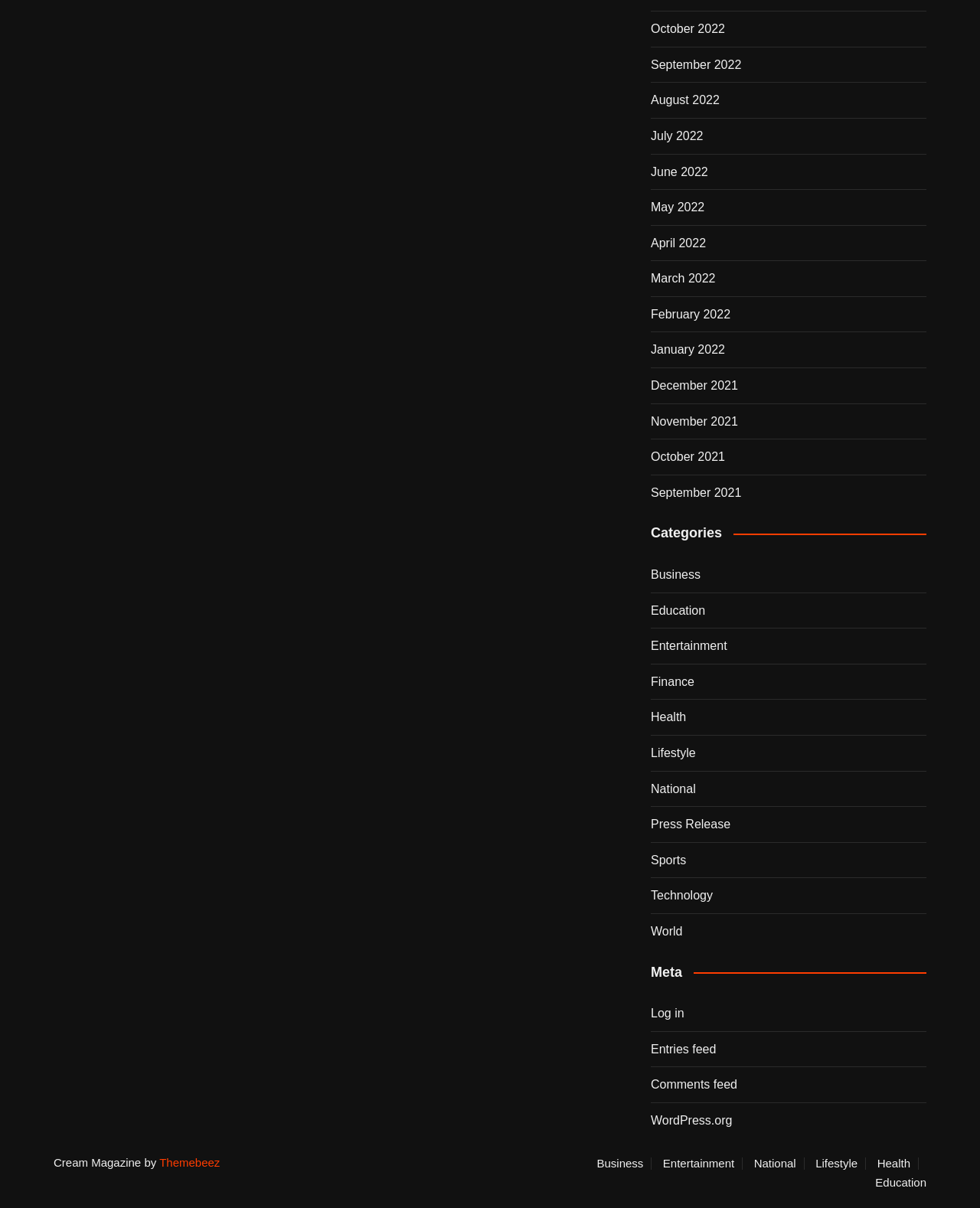What are the categories listed on the webpage?
Please answer using one word or phrase, based on the screenshot.

Business, Education, Entertainment, etc.